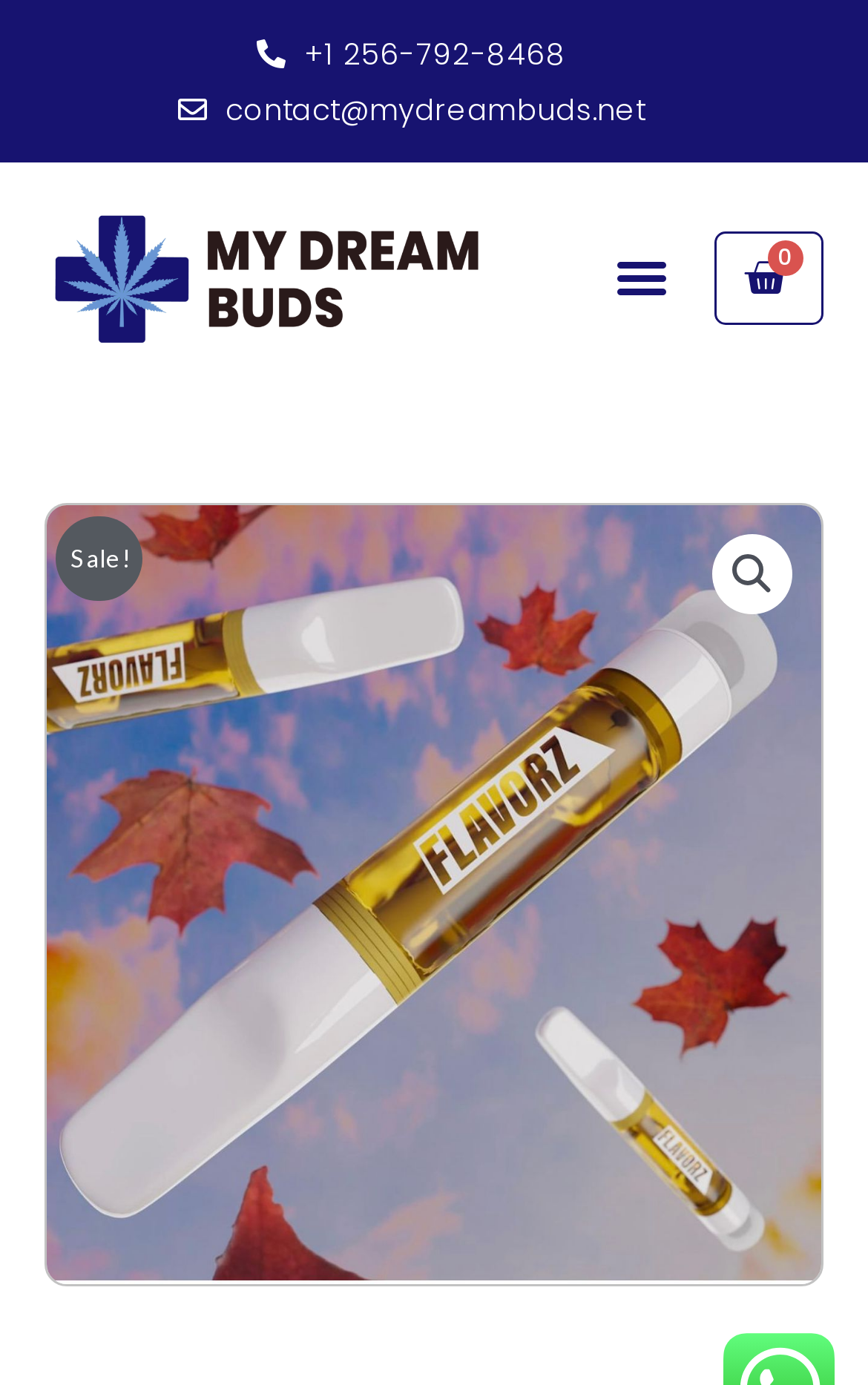Can you find and provide the title of the webpage?

Buy Duoz Disposable Vape 1000mg